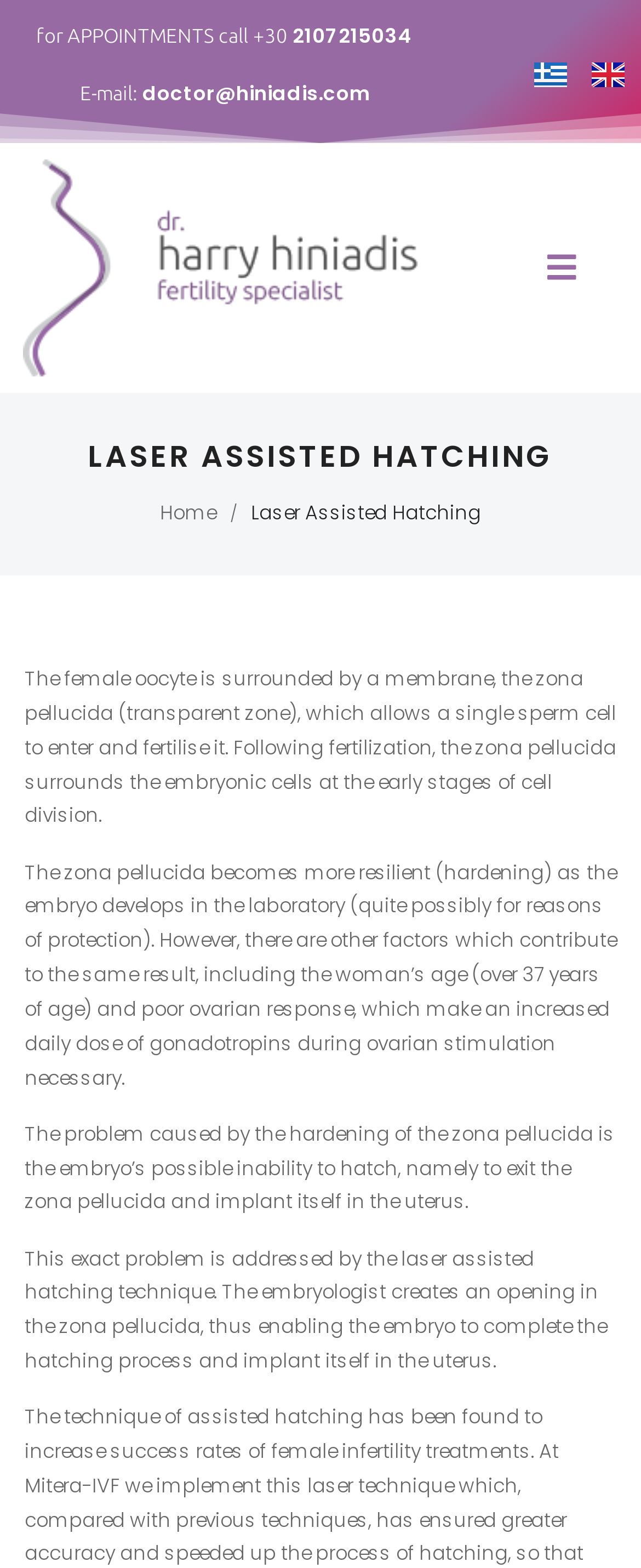Answer the question below using just one word or a short phrase: 
What is the purpose of laser assisted hatching?

To enable embryo to hatch and implant